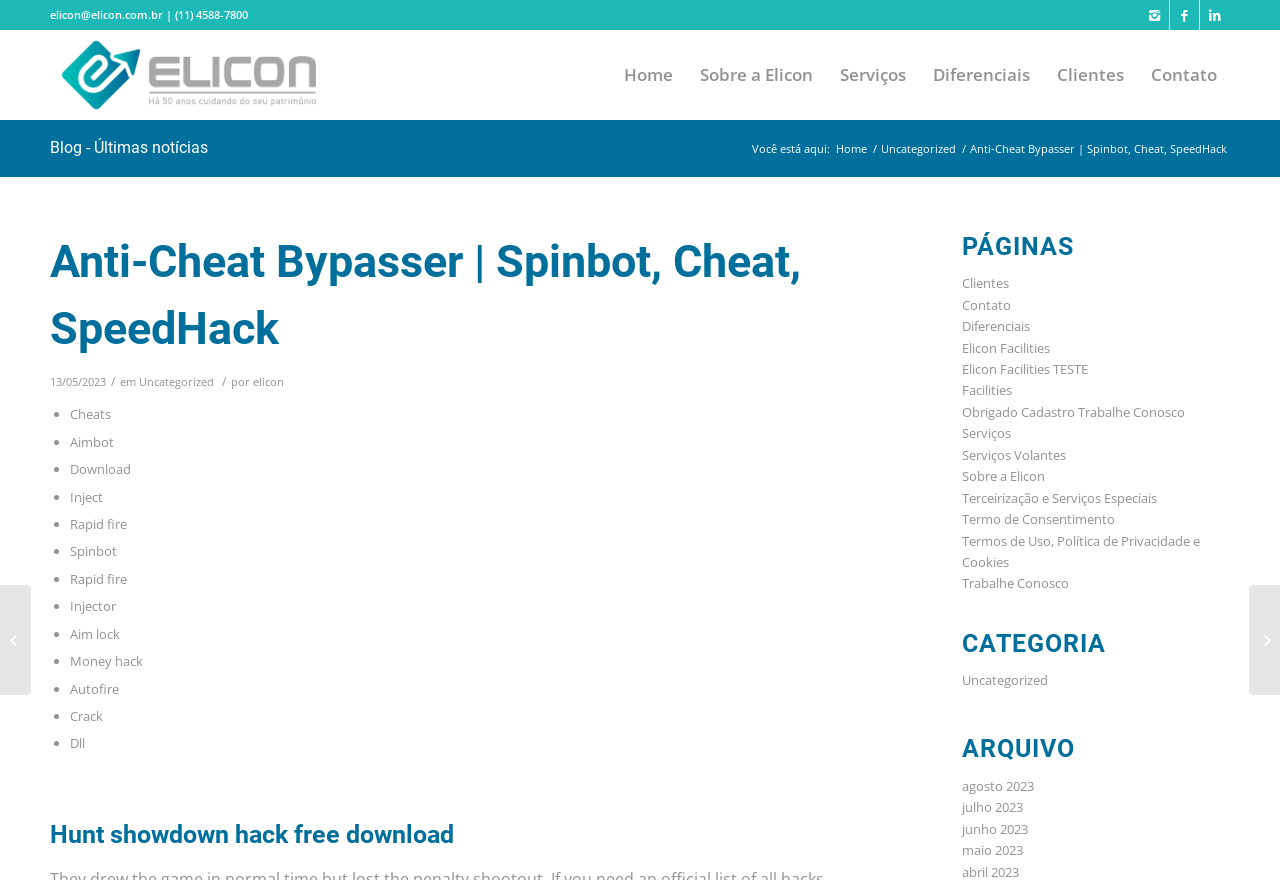Identify the main heading of the webpage and provide its text content.

Anti-Cheat Bypasser | Spinbot, Cheat, SpeedHack